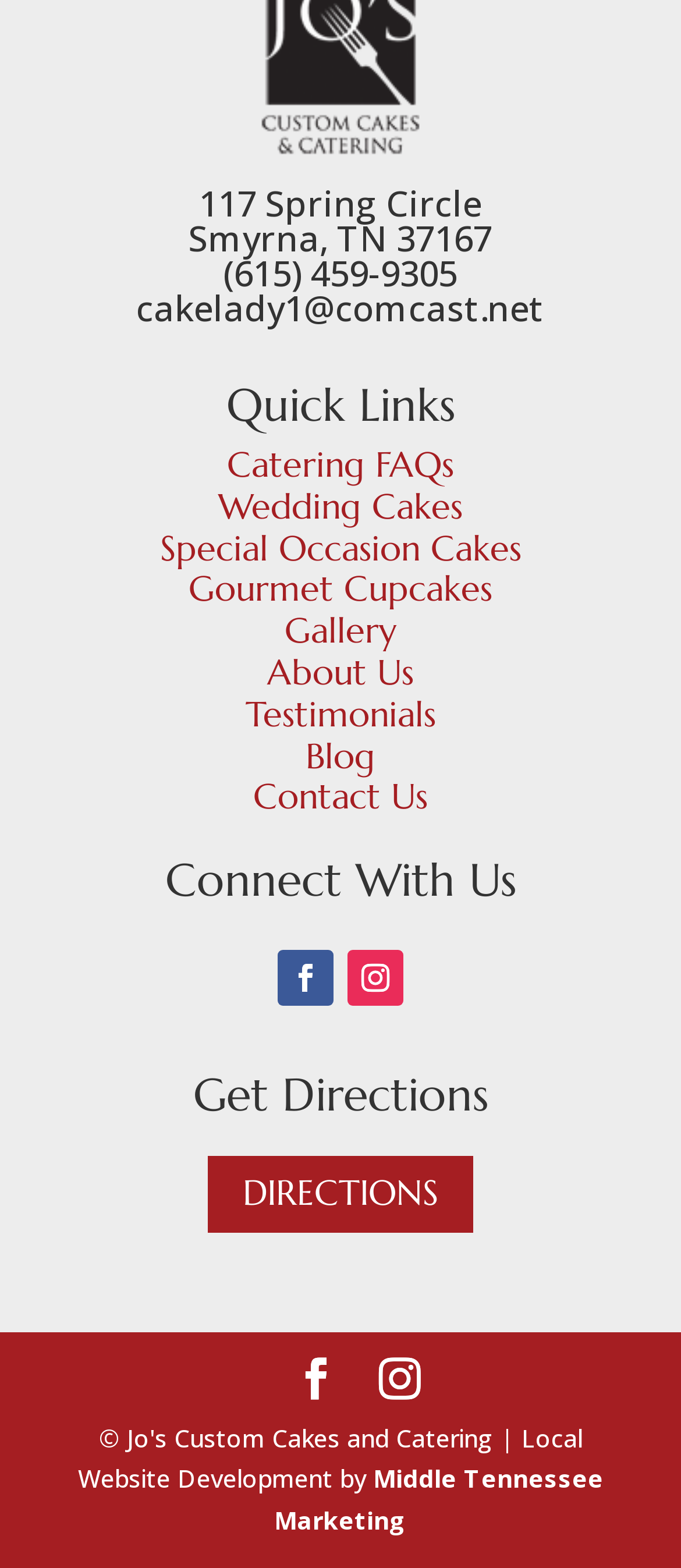Please indicate the bounding box coordinates for the clickable area to complete the following task: "View catering FAQs". The coordinates should be specified as four float numbers between 0 and 1, i.e., [left, top, right, bottom].

[0.333, 0.283, 0.667, 0.31]